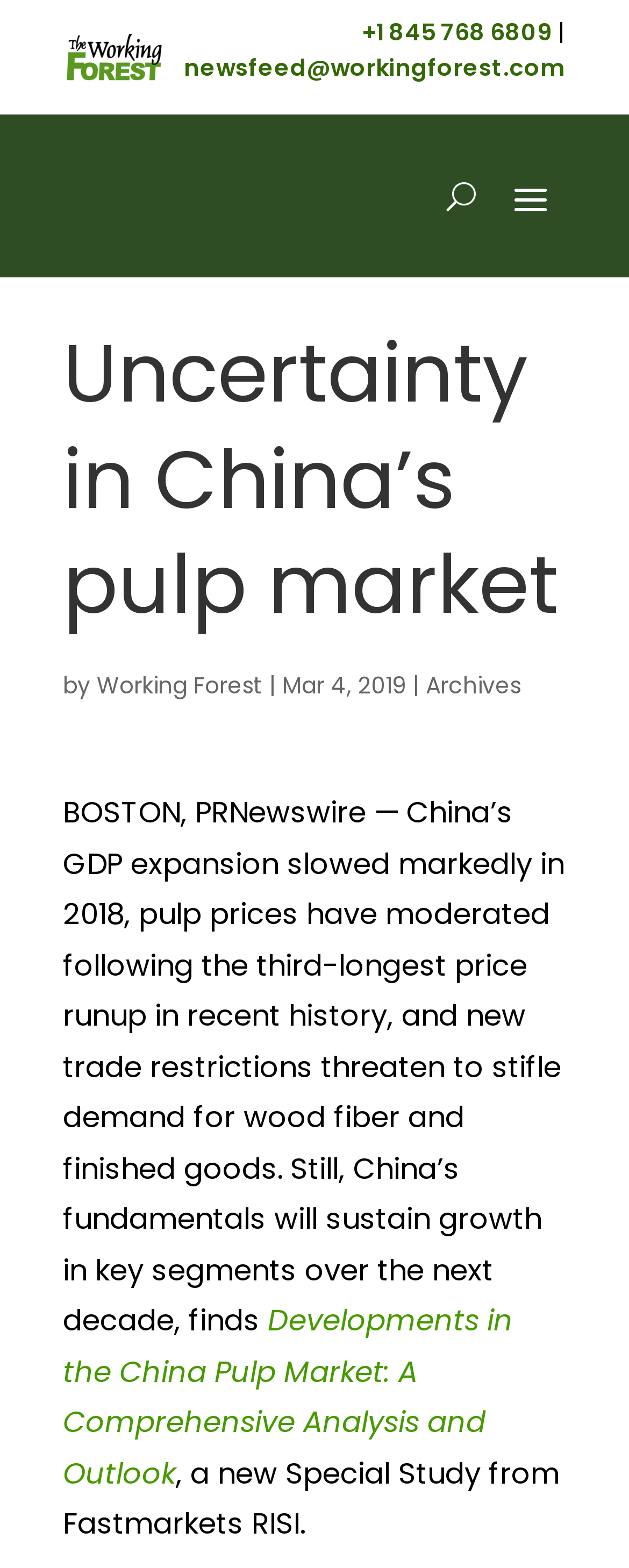What is the topic of this article?
Please provide a detailed and comprehensive answer to the question.

Based on the content of the webpage, specifically the heading 'Uncertainty in China’s pulp market' and the text 'BOSTON, PRNewswire — China’s GDP expansion slowed markedly in 2018, pulp prices have moderated following the third-longest price runup in recent history, and new trade restrictions threaten to stifle demand for wood fiber and finished goods.', it is clear that the topic of this article is related to China's pulp market.